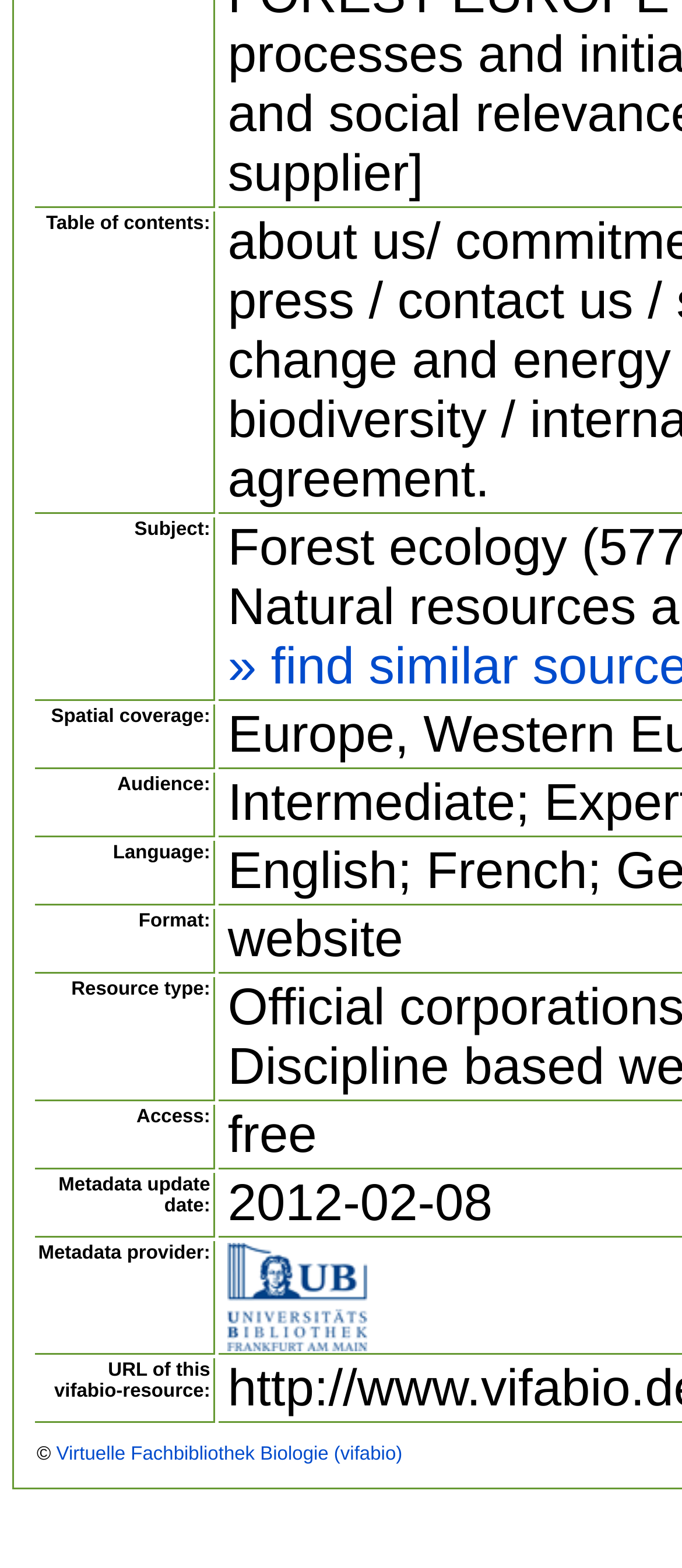Give a one-word or short phrase answer to this question: 
What is the type of the element with the text 'UBFfm'?

link